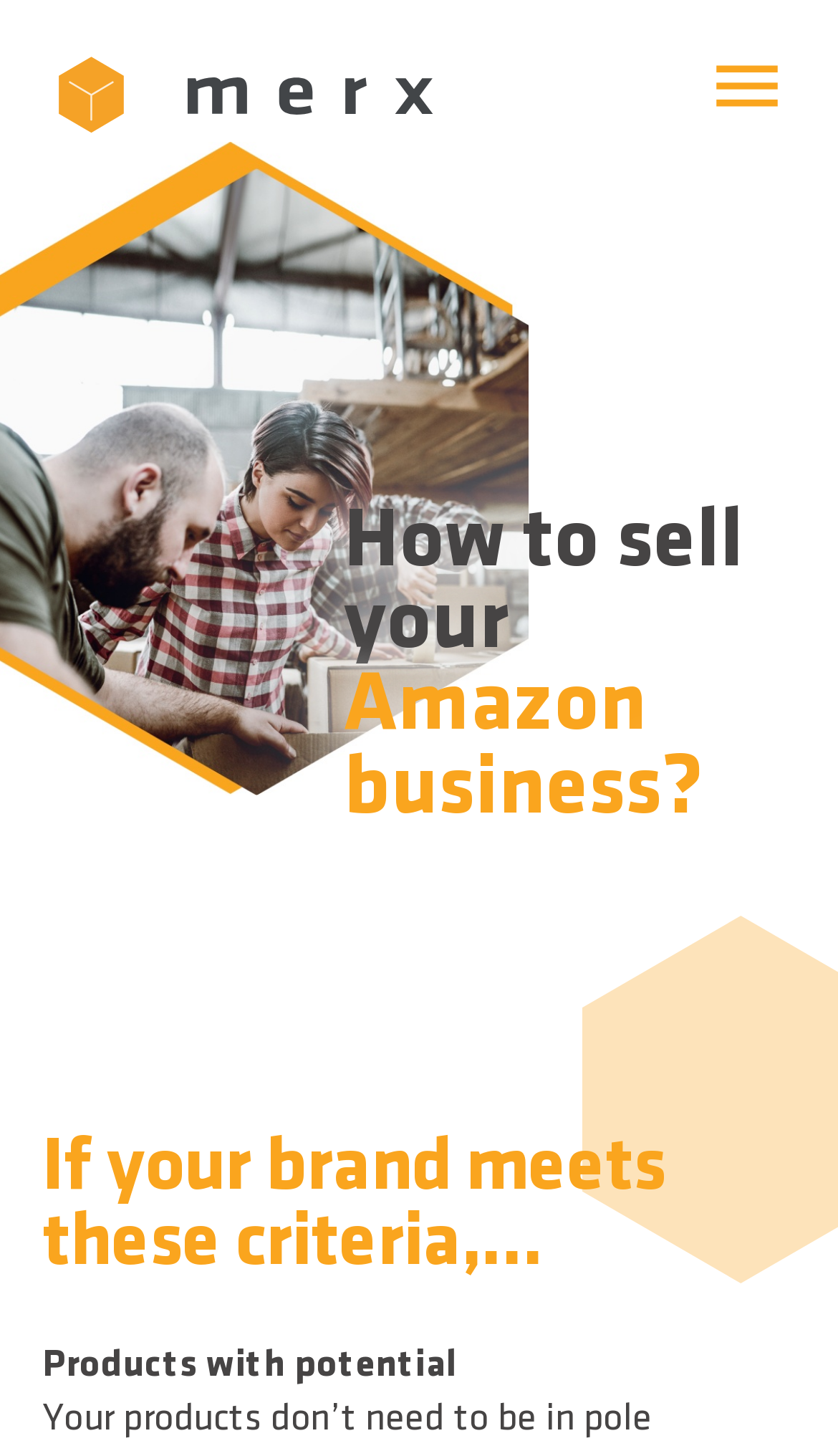Locate the bounding box coordinates of the element you need to click to accomplish the task described by this instruction: "Go to 'About merx'".

[0.07, 0.314, 0.288, 0.339]